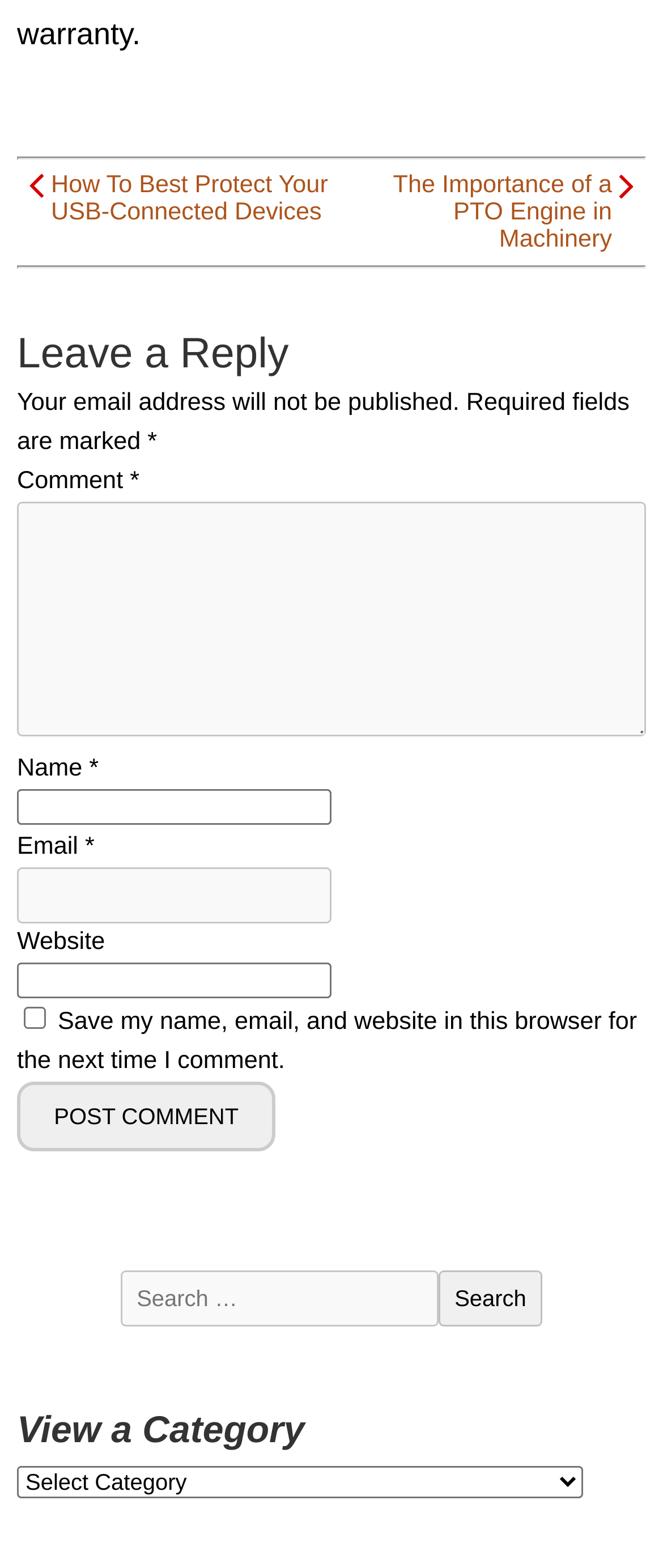Locate the bounding box coordinates of the element to click to perform the following action: 'Click on the 'How To Best Protect Your USB-Connected Devices' link'. The coordinates should be given as four float values between 0 and 1, in the form of [left, top, right, bottom].

[0.077, 0.11, 0.495, 0.144]